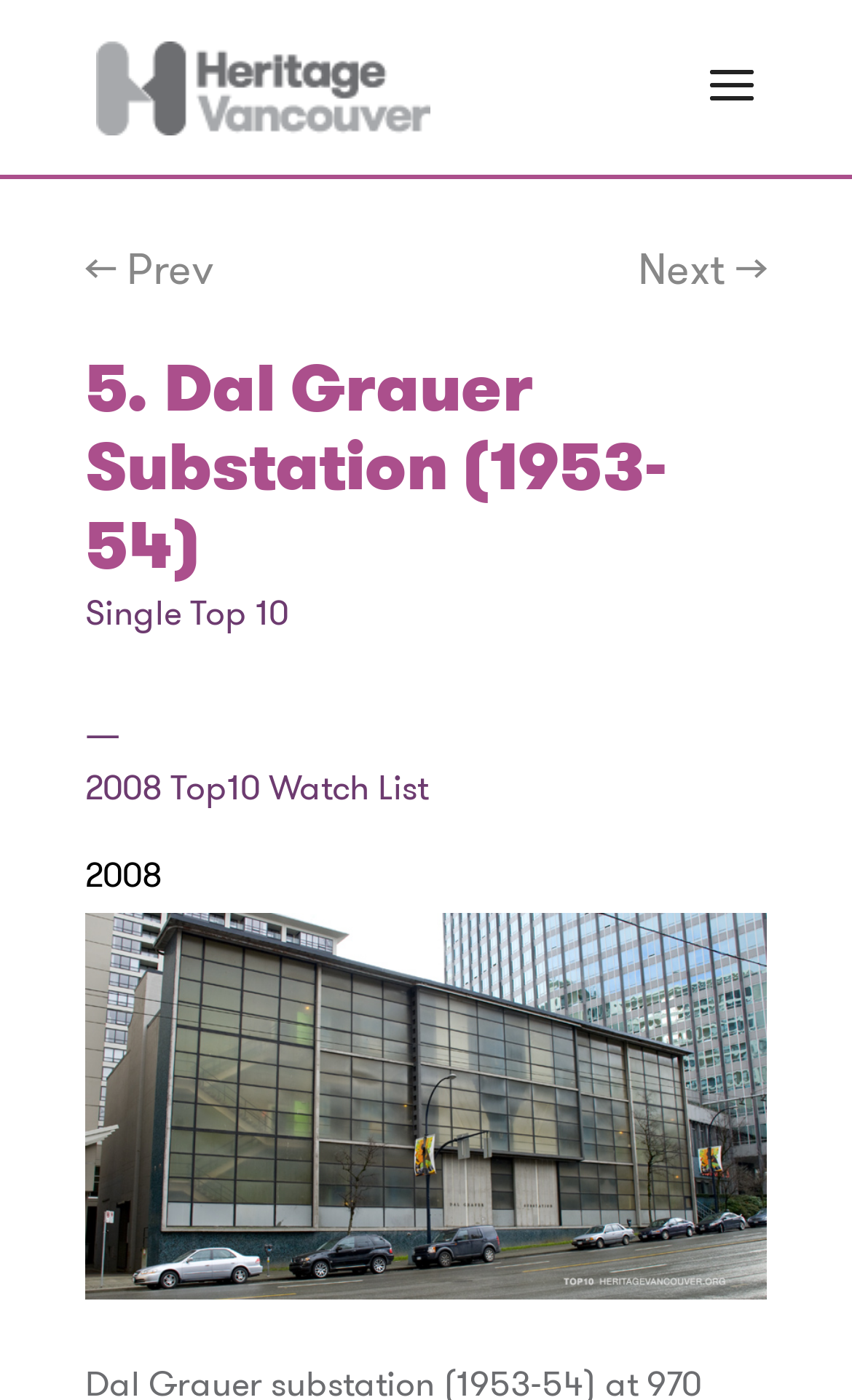What is the direction of the navigation link?
Using the screenshot, give a one-word or short phrase answer.

Prev and Next